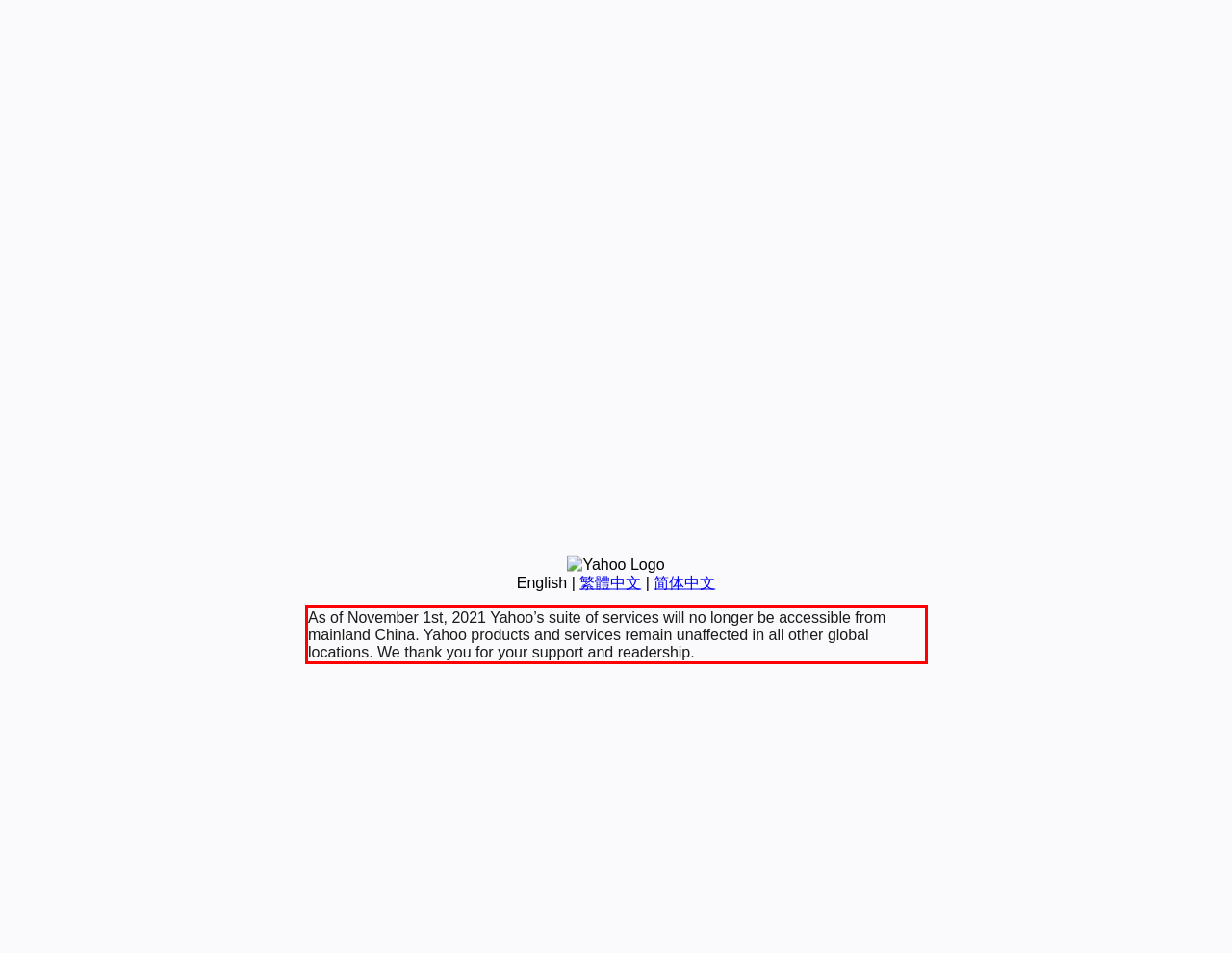Given a webpage screenshot with a red bounding box, perform OCR to read and deliver the text enclosed by the red bounding box.

As of November 1st, 2021 Yahoo’s suite of services will no longer be accessible from mainland China. Yahoo products and services remain unaffected in all other global locations. We thank you for your support and readership.